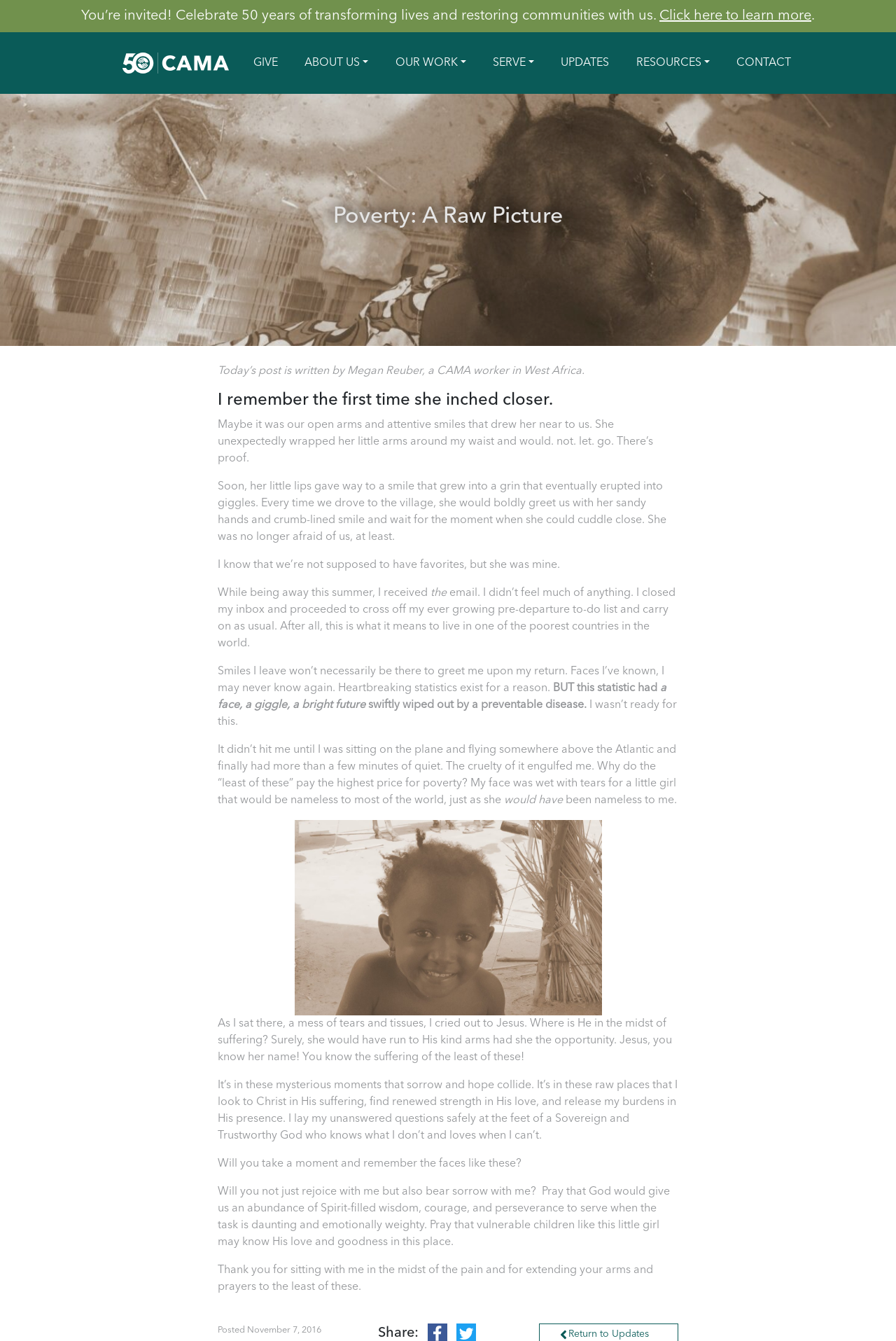Please provide a comprehensive answer to the question based on the screenshot: What is the location of the CAMA worker?

The location of the CAMA worker is mentioned in the text 'Today’s post is written by Megan Reuber, a CAMA worker in West Africa.' This text is located below the heading 'Poverty: A Raw Picture'.